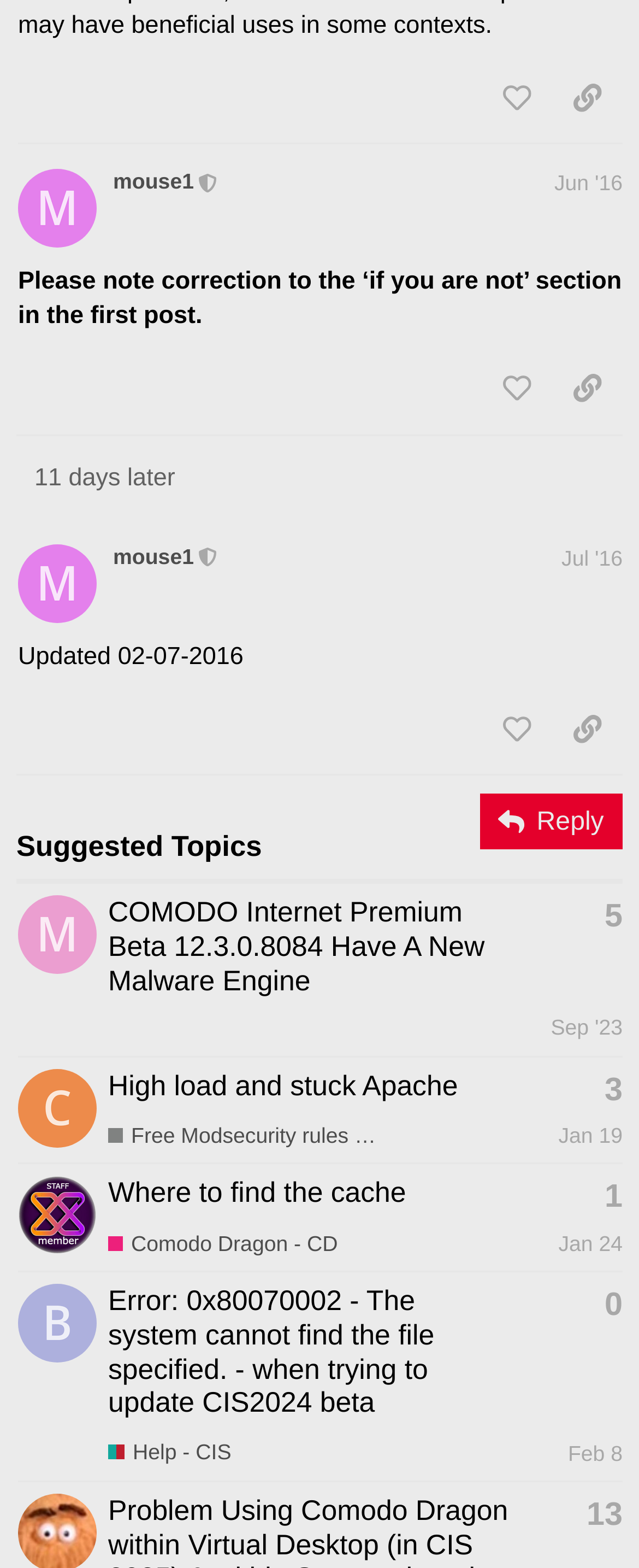Could you determine the bounding box coordinates of the clickable element to complete the instruction: "Reply"? Provide the coordinates as four float numbers between 0 and 1, i.e., [left, top, right, bottom].

[0.751, 0.506, 0.974, 0.542]